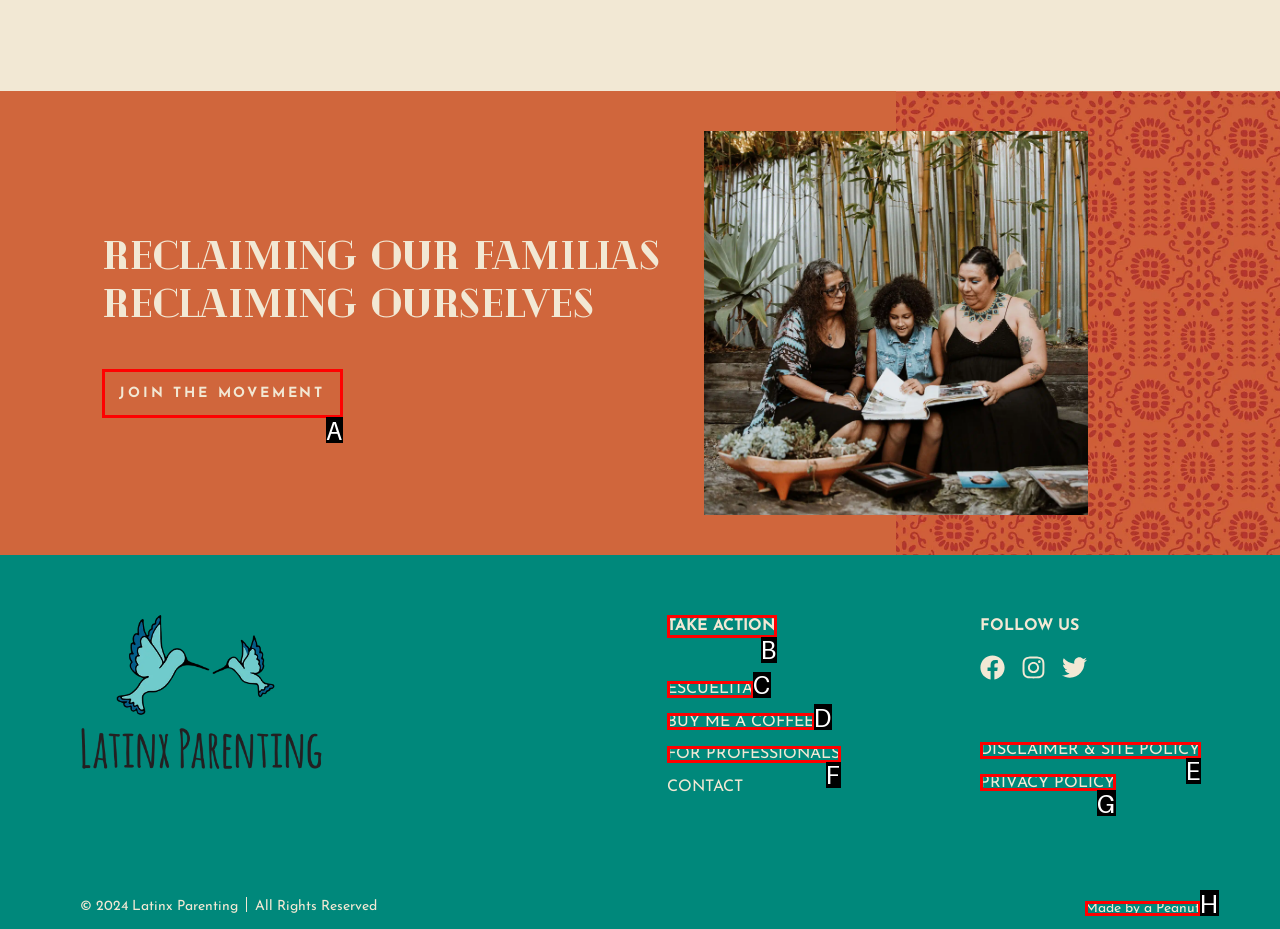Based on the given description: JOIN THE MOVEMENT, determine which HTML element is the best match. Respond with the letter of the chosen option.

A